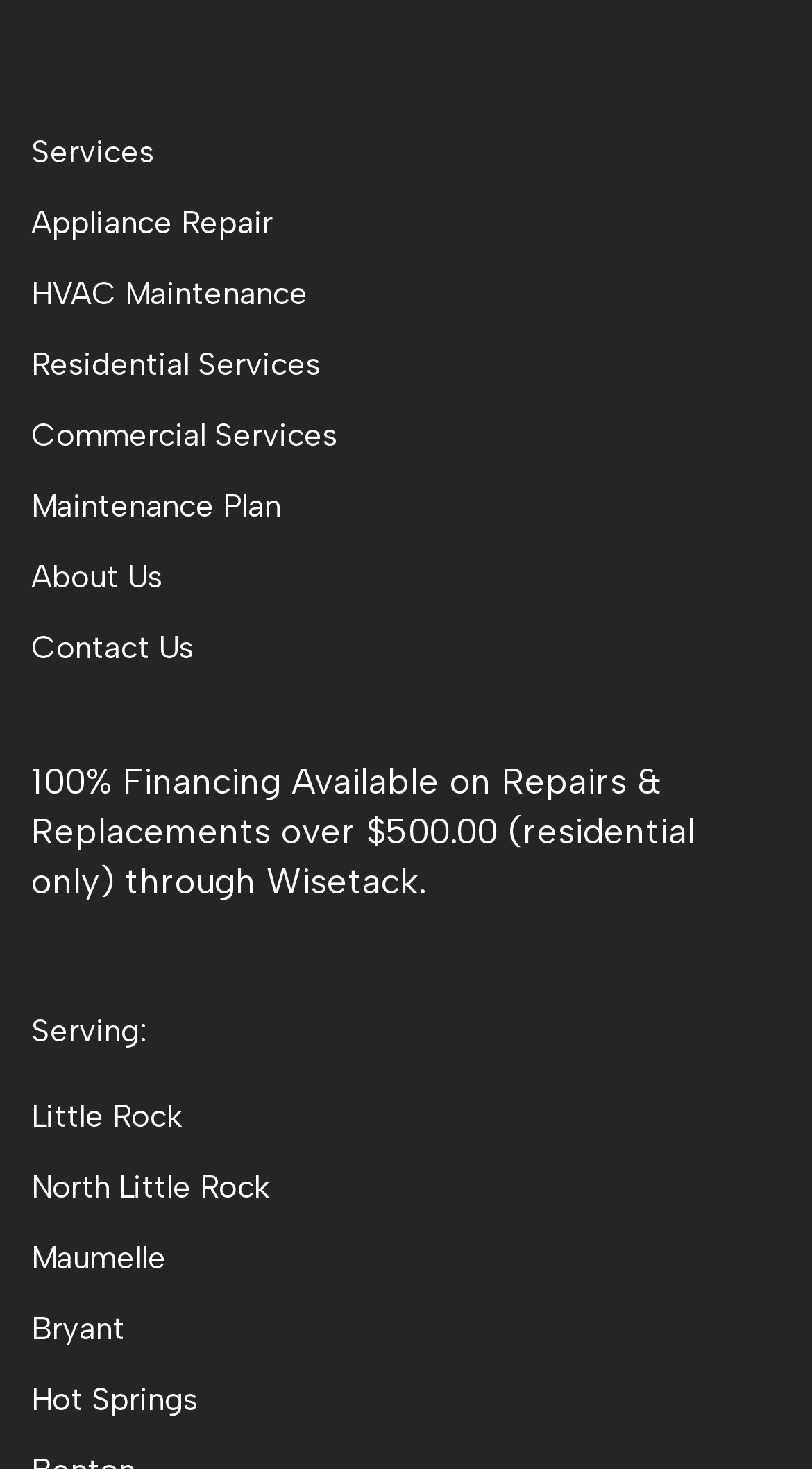Locate the UI element that matches the description North Little Rock in the webpage screenshot. Return the bounding box coordinates in the format (top-left x, top-left y, bottom-right x, bottom-right y), with values ranging from 0 to 1.

[0.038, 0.796, 0.331, 0.821]